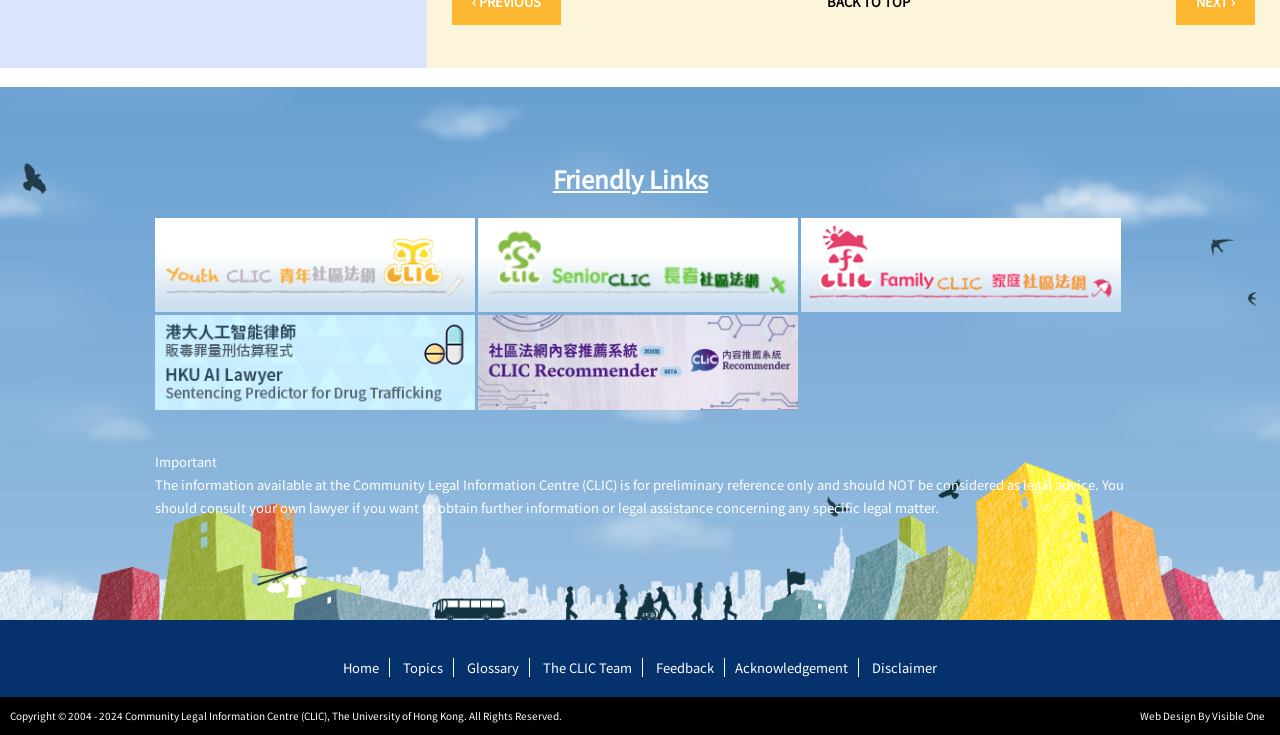How many images are there in the 'Friendly Links' section?
Use the screenshot to answer the question with a single word or phrase.

3